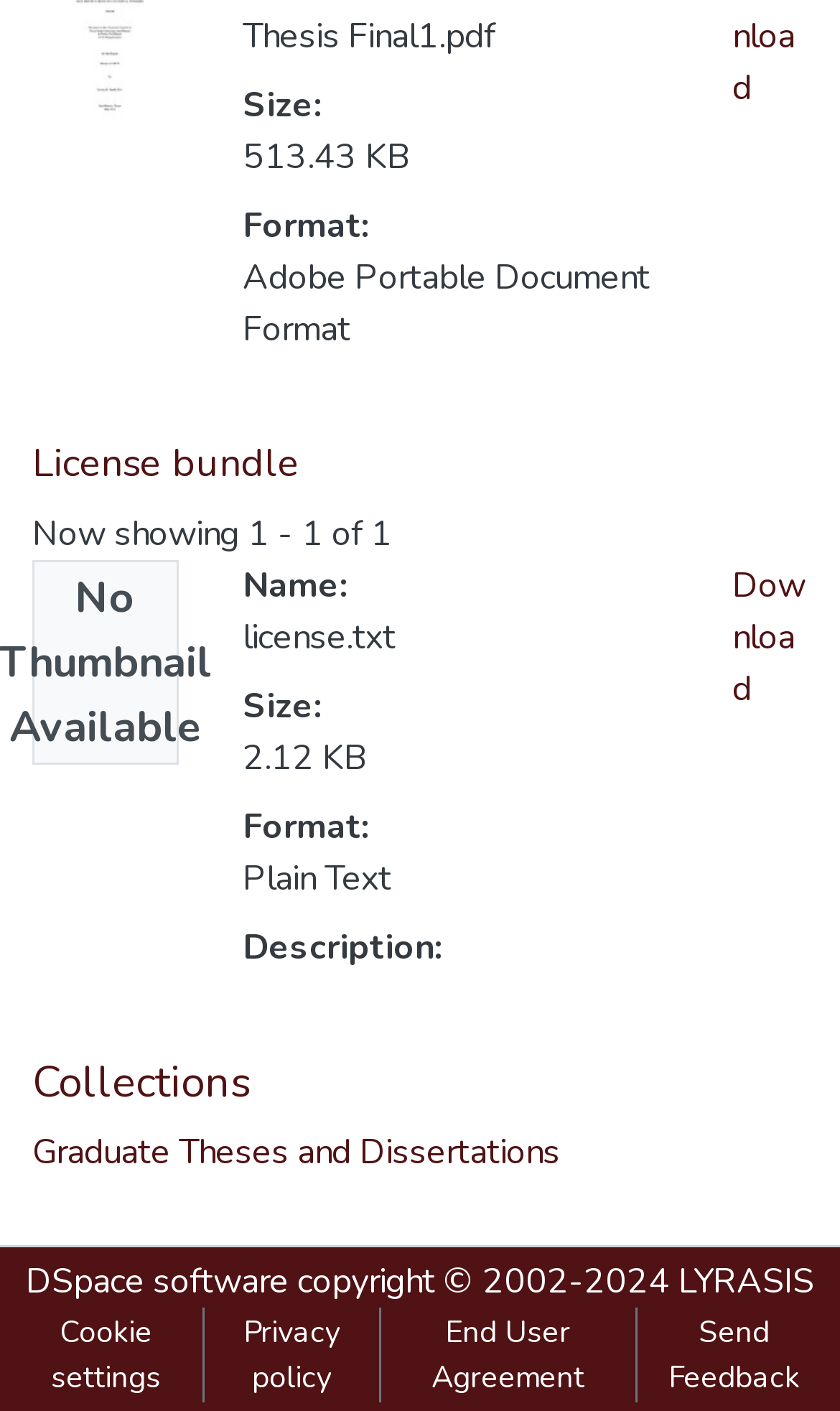Can you find the bounding box coordinates for the UI element given this description: "eddie's white wonder"? Provide the coordinates as four float numbers between 0 and 1: [left, top, right, bottom].

None